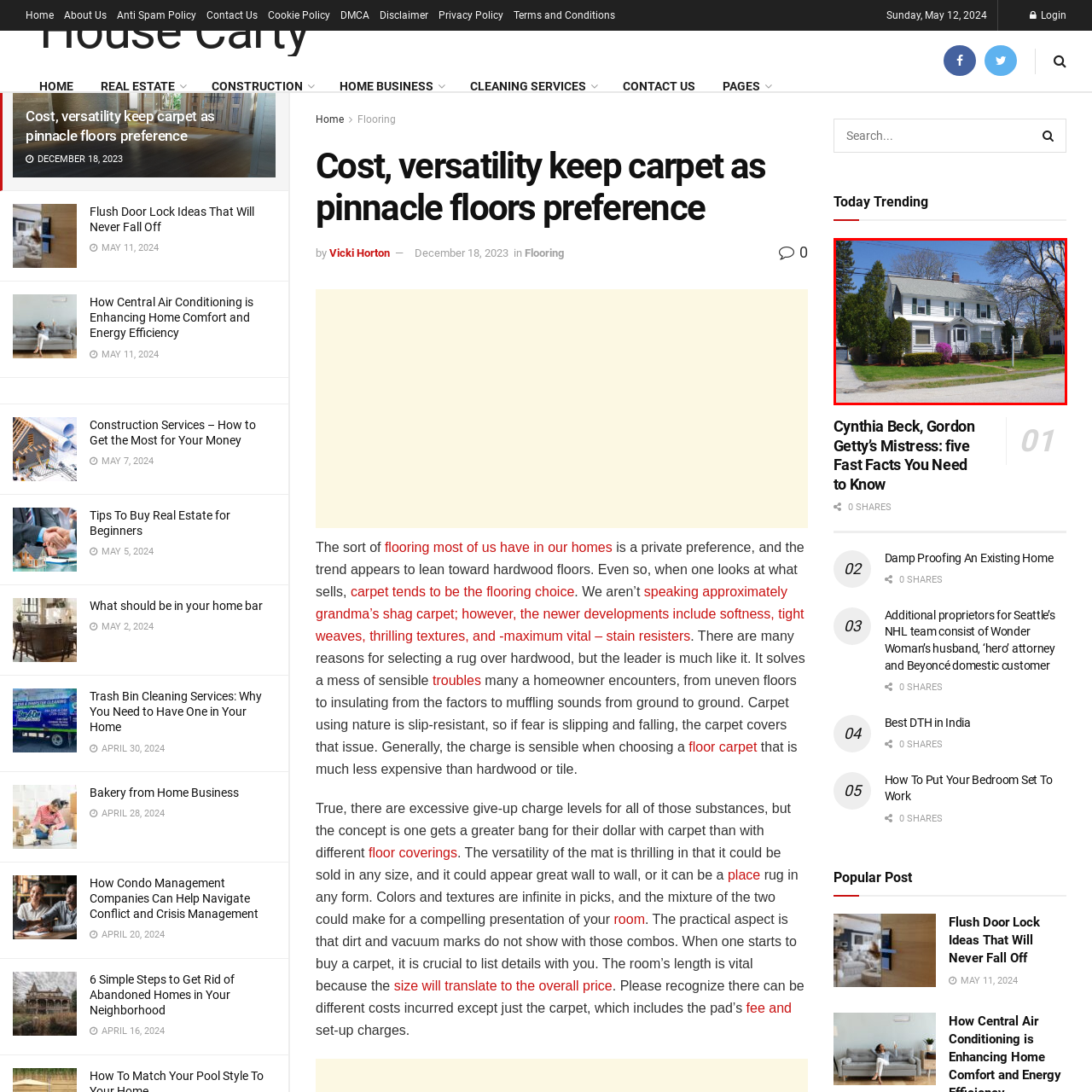Articulate a detailed description of the image inside the red frame.

The image showcases a charming two-story house, characterized by its classic architectural style. The exterior features a combination of light-colored siding with dark accents, complemented by a neatly manicured front lawn adorned with vibrant green shrubs and budding flowers. Notable is the striking azalea bush, blooming in a bright pink hue, adding a pop of color to the garden landscape. In the background, a clear blue sky and gentle tree coverage enhance the tranquil suburban setting. This picturesque home resonates with a sense of warmth and inviting charm, representing a quintessential American residence.